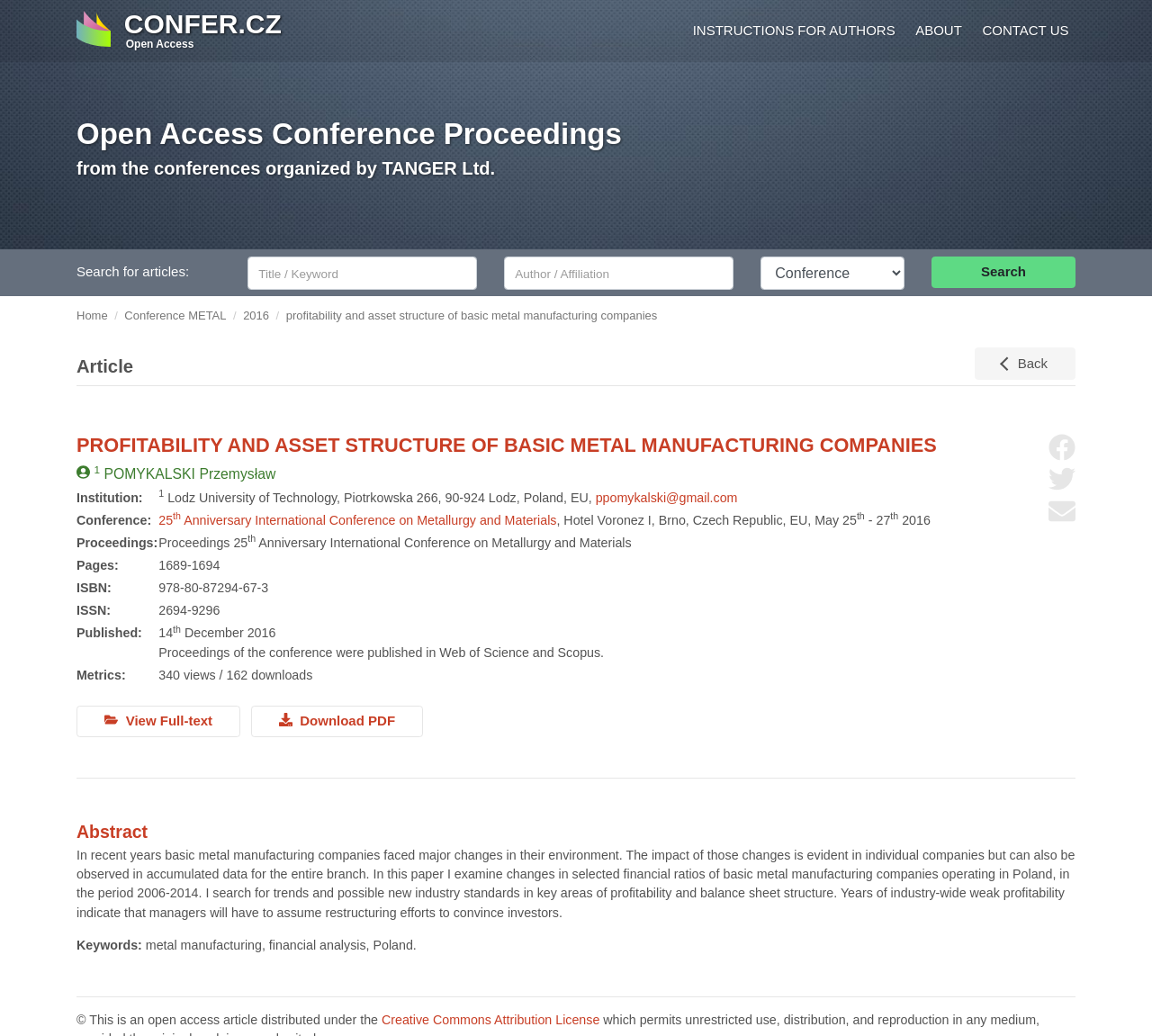Construct a comprehensive caption that outlines the webpage's structure and content.

This webpage appears to be a conference proceedings page, specifically for a paper titled "Profitability and Asset Structure of Basic Metal Manufacturing Companies". 

At the top of the page, there is a navigation menu with links to "Open Access Conference Proceedings", "INSTRUCTIONS FOR AUTHORS", "ABOUT", and "CONTACT US". Below this menu, there is a heading that reads "Open Access Conference Proceedings" with a link to the same title. 

To the right of this heading, there is a search bar with a label "Search for articles:" and a textbox to input search queries. Below the search bar, there are three dropdown menus for "Author/Affiliation", "Conference", and a "Search" button.

On the left side of the page, there is a menu with links to "Home", "Conference METAL", and "2016". Below this menu, there is a title "profitability and asset structure of basic metal manufacturing companies" and an "Article" label.

The main content of the page is divided into sections. The first section displays the title of the paper, "PROFITABILITY AND ASSET STRUCTURE OF BASIC METAL MANUFACTURING COMPANIES", followed by the author's name, institution, and contact information. 

The next section provides details about the conference, including the title, location, and dates. Below this, there are sections for "Proceedings", "Pages", "ISBN", "ISSN", "Published", and "Metrics", which display relevant information about the paper.

Further down the page, there is a section with links to "View Full-text" and "Download PDF" of the paper. An abstract of the paper is provided, which discusses the changes in the environment of basic metal manufacturing companies and the examination of financial ratios in Poland from 2006 to 2014.

The page also includes a section for keywords and a copyright notice at the bottom.